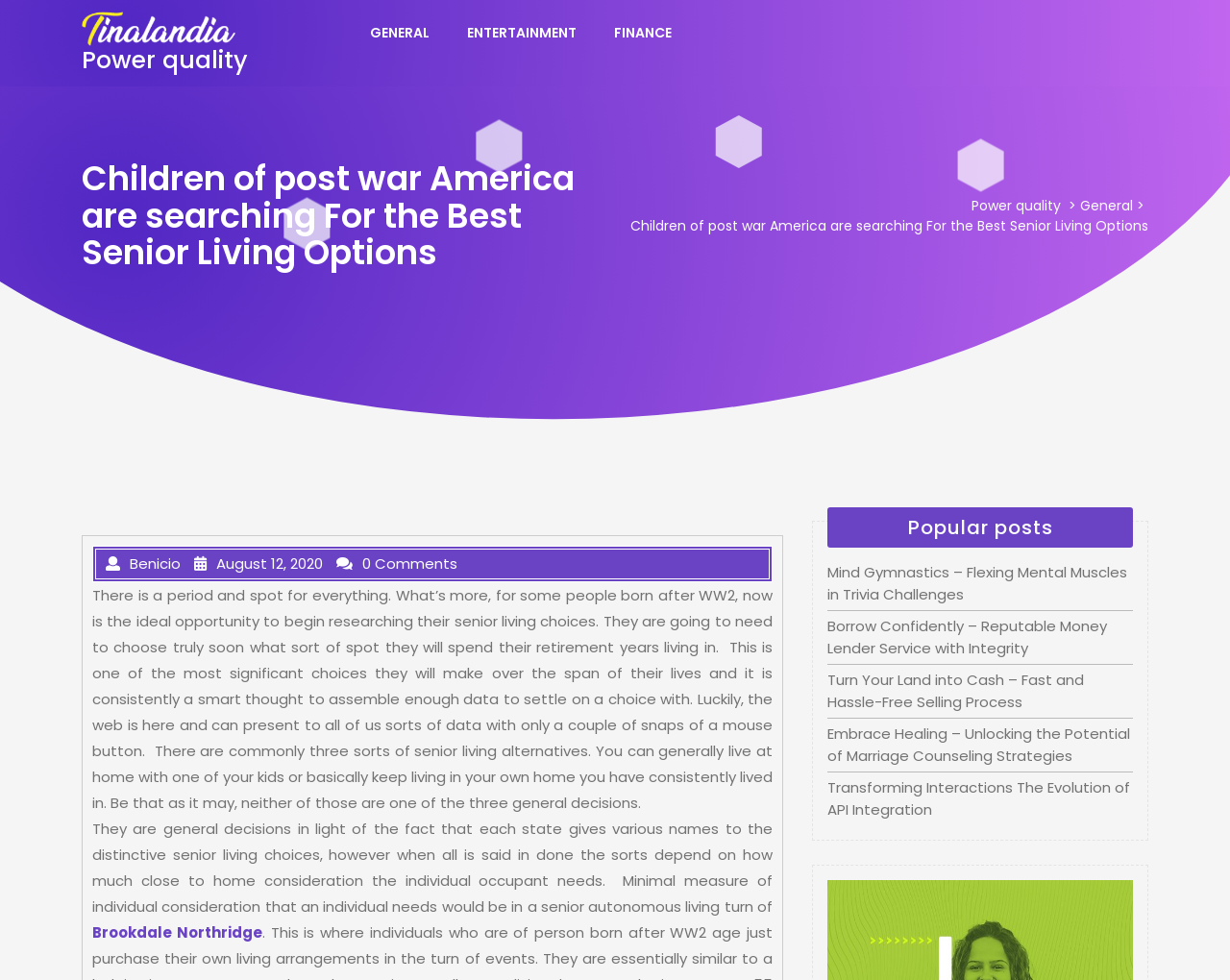Locate the bounding box coordinates of the clickable element to fulfill the following instruction: "Click on the 'Shop' link". Provide the coordinates as four float numbers between 0 and 1 in the format [left, top, right, bottom].

None